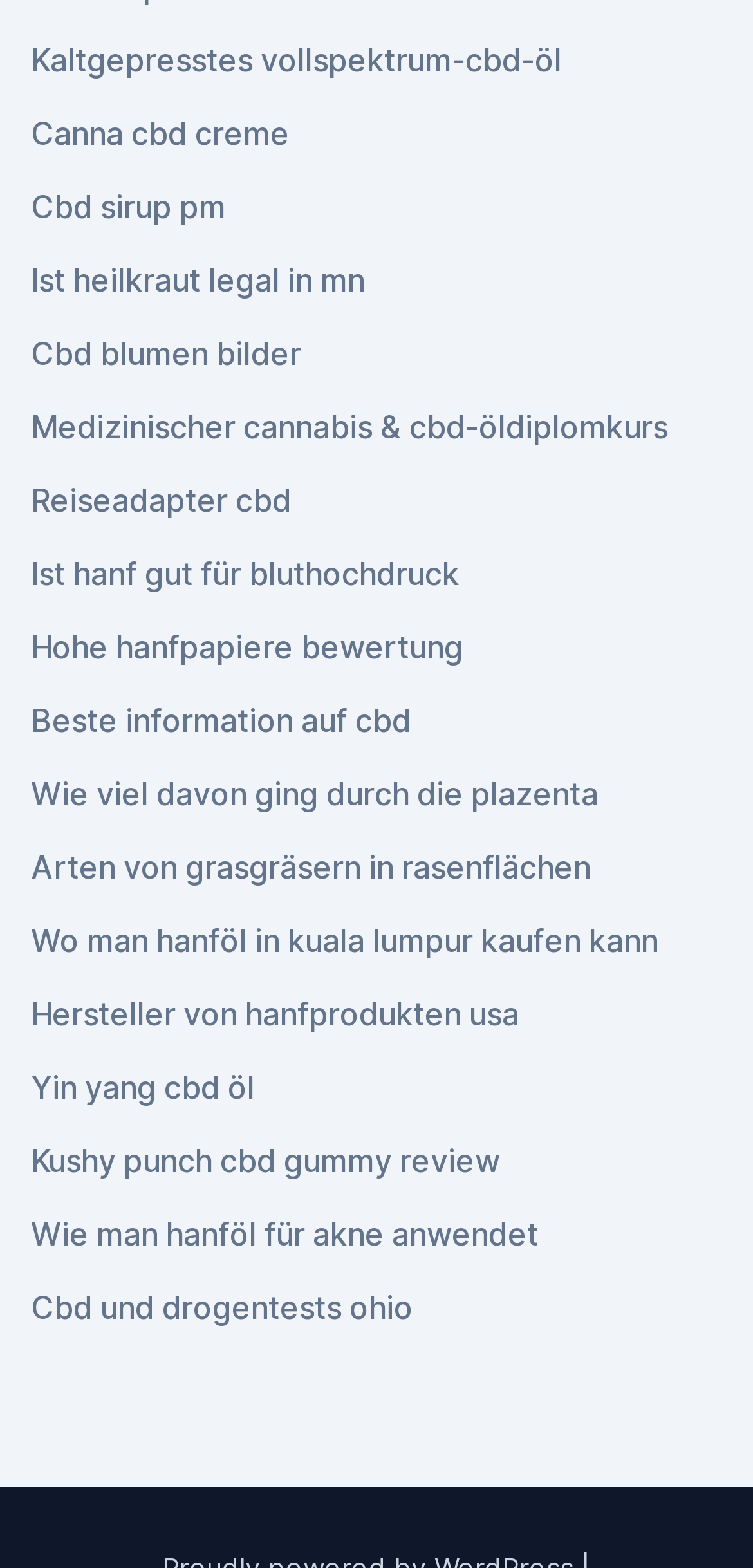Is there a link about CBD laws or regulations on this webpage?
Can you provide a detailed and comprehensive answer to the question?

I searched for keywords related to laws and regulations in the OCR text of the link elements and found that there is a link 'Cbd und drogentests ohio' which suggests that it is related to CBD laws or regulations in Ohio.